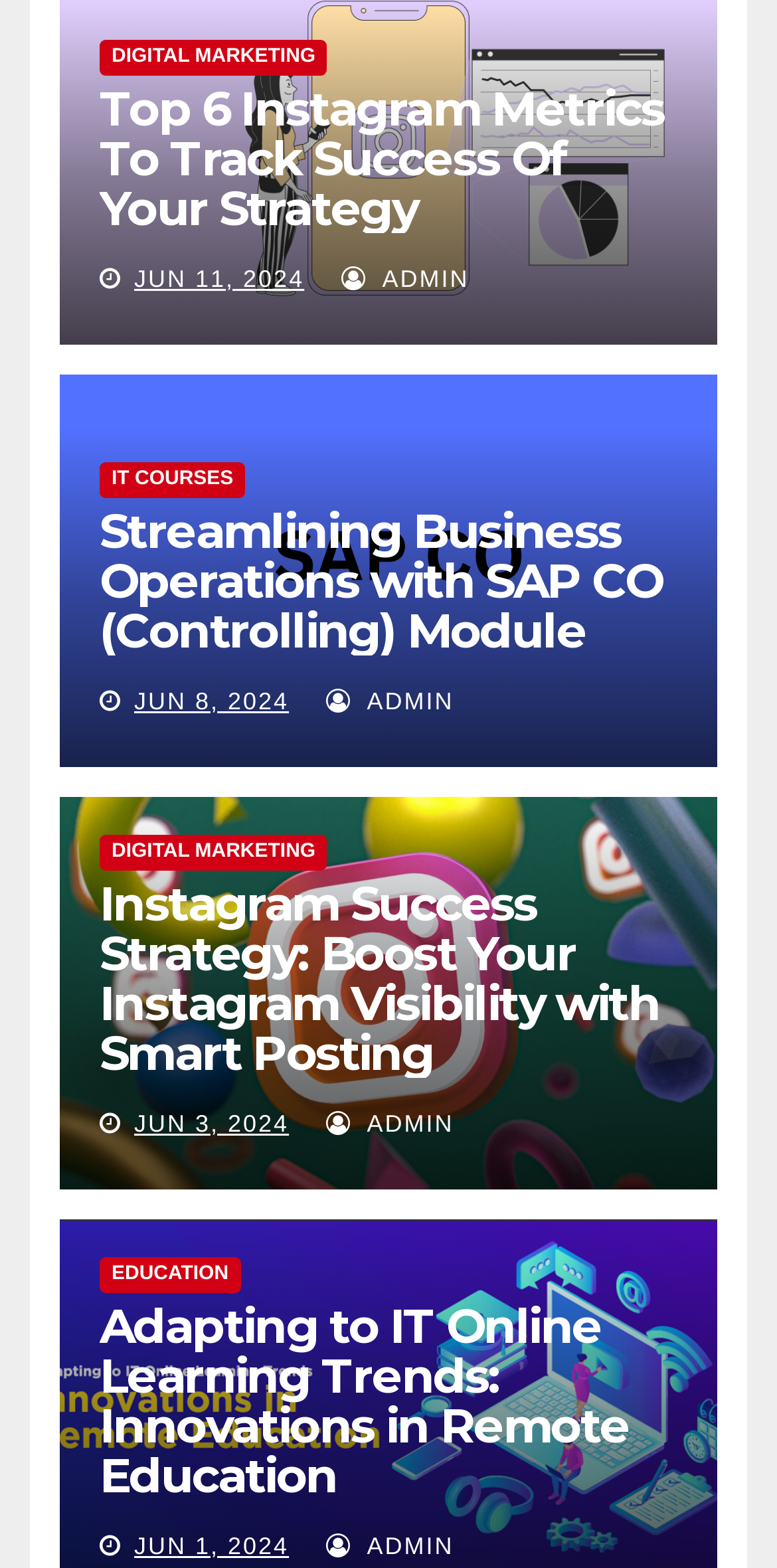Identify the bounding box coordinates of the area you need to click to perform the following instruction: "Learn about 'EDUCATION'".

[0.128, 0.801, 0.309, 0.824]